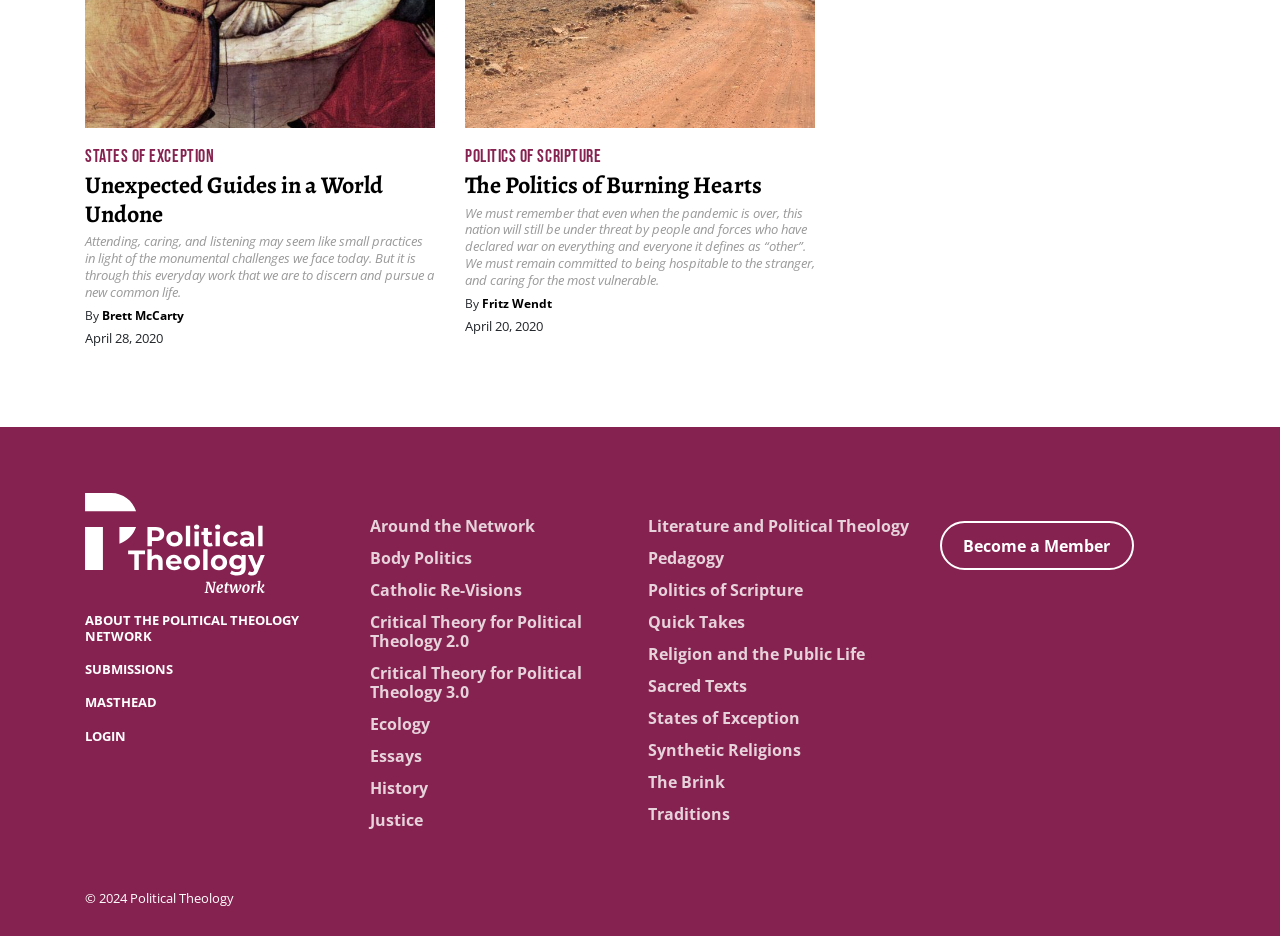Identify the bounding box coordinates of the clickable region to carry out the given instruction: "Search for something".

None